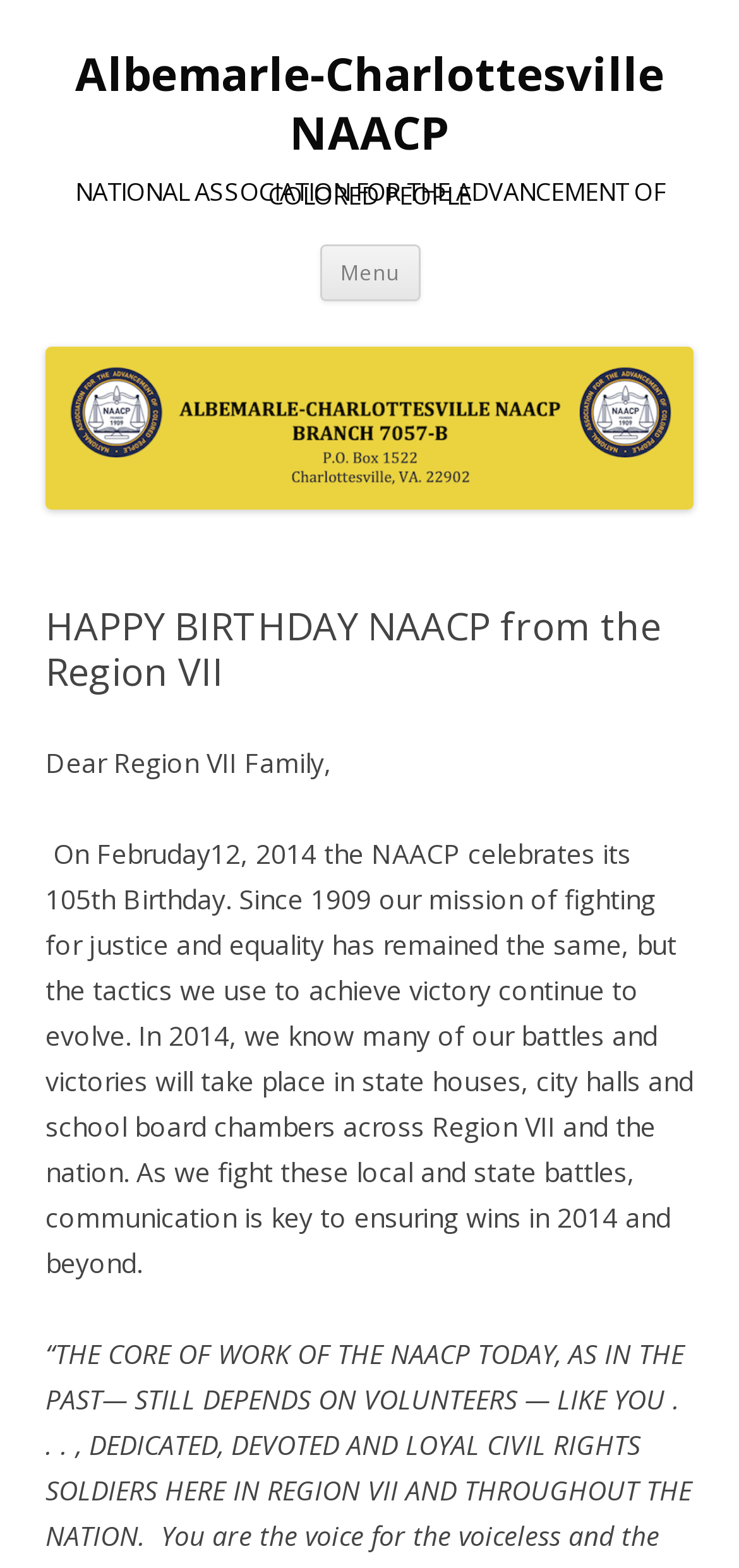Identify the coordinates of the bounding box for the element described below: "Menu". Return the coordinates as four float numbers between 0 and 1: [left, top, right, bottom].

[0.432, 0.156, 0.568, 0.192]